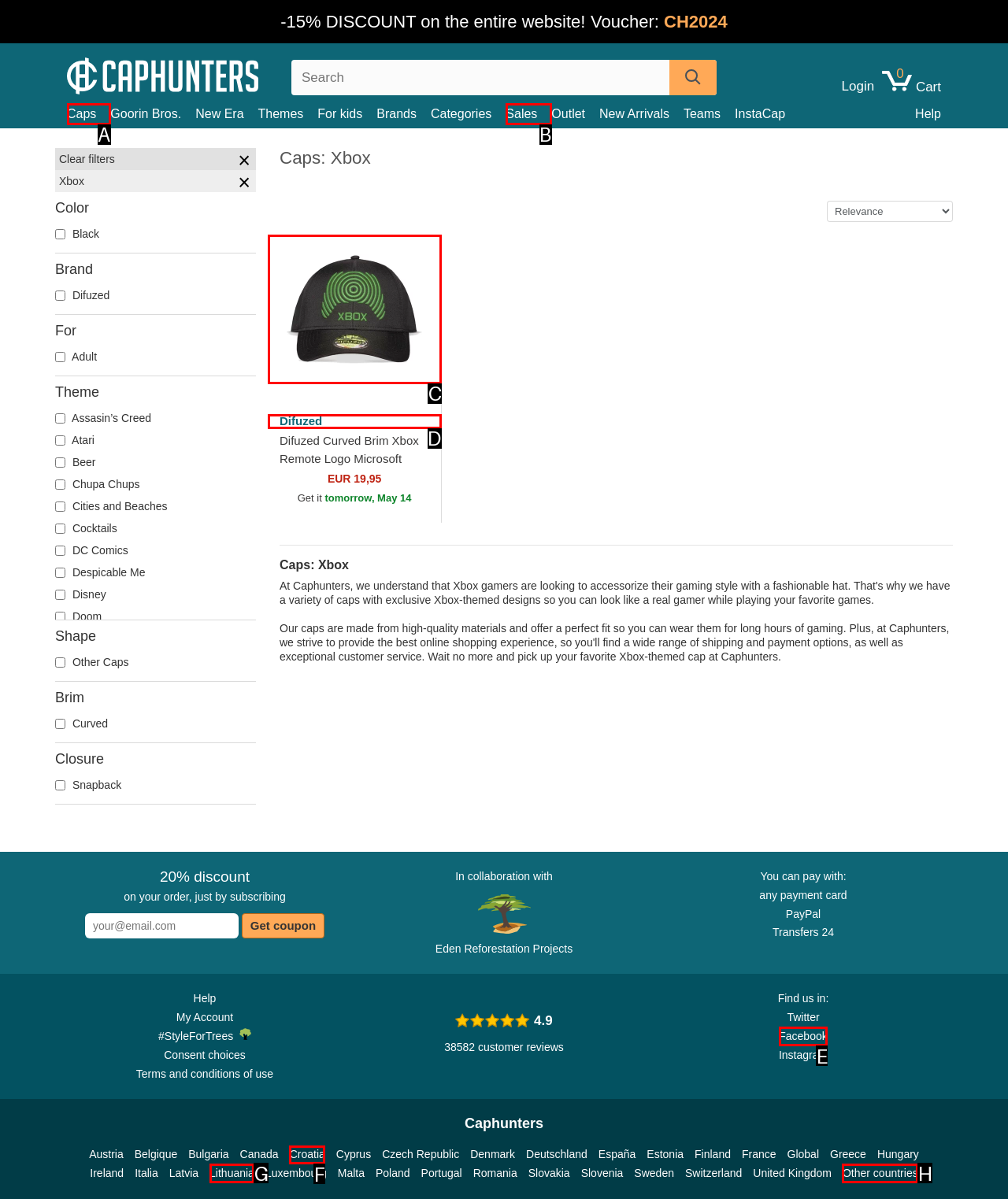Specify which UI element should be clicked to accomplish the task: Click the link to view the list of authorised installers. Answer with the letter of the correct choice.

None